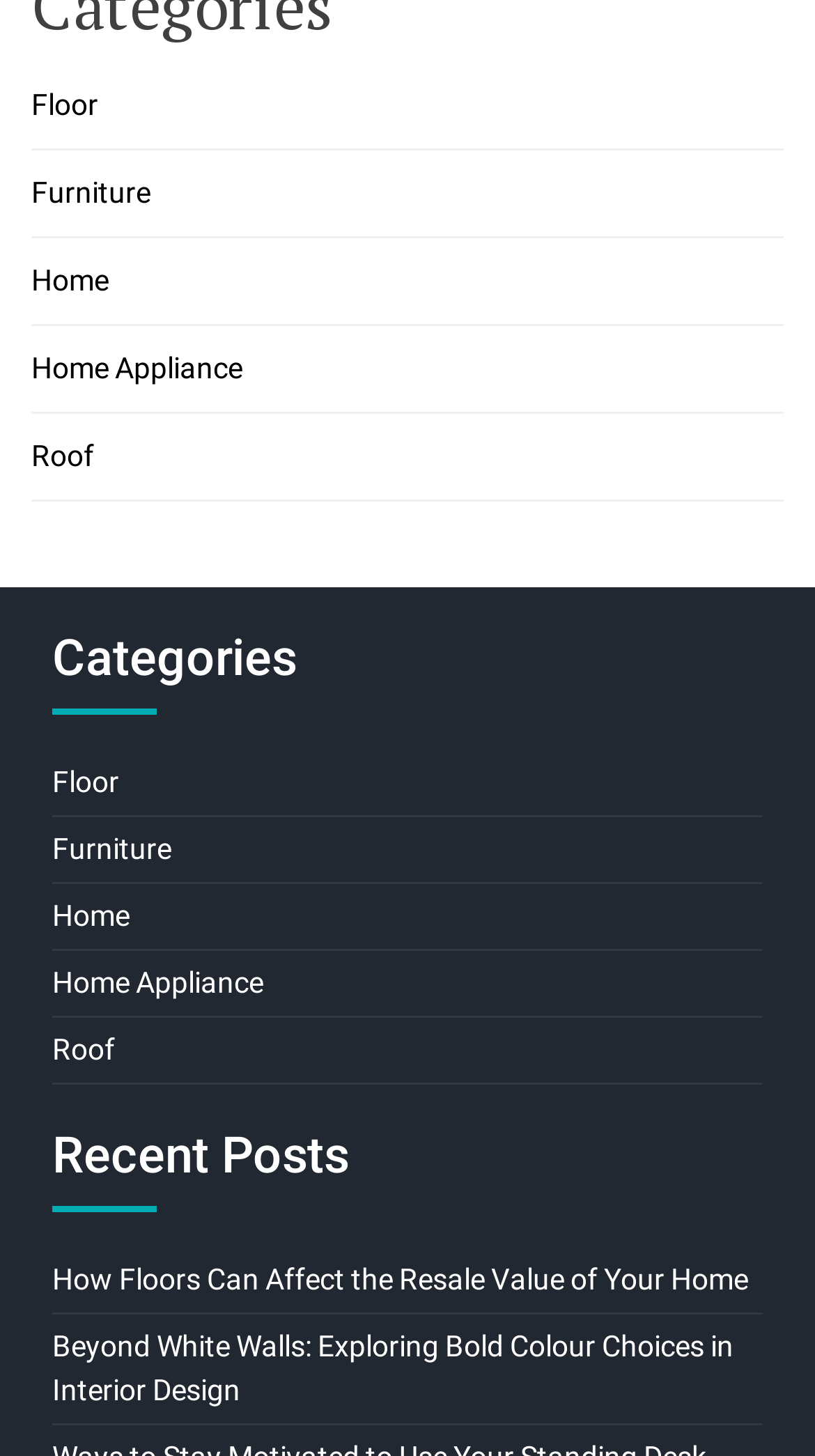How many links are under the 'Categories' heading?
Refer to the image and provide a one-word or short phrase answer.

5